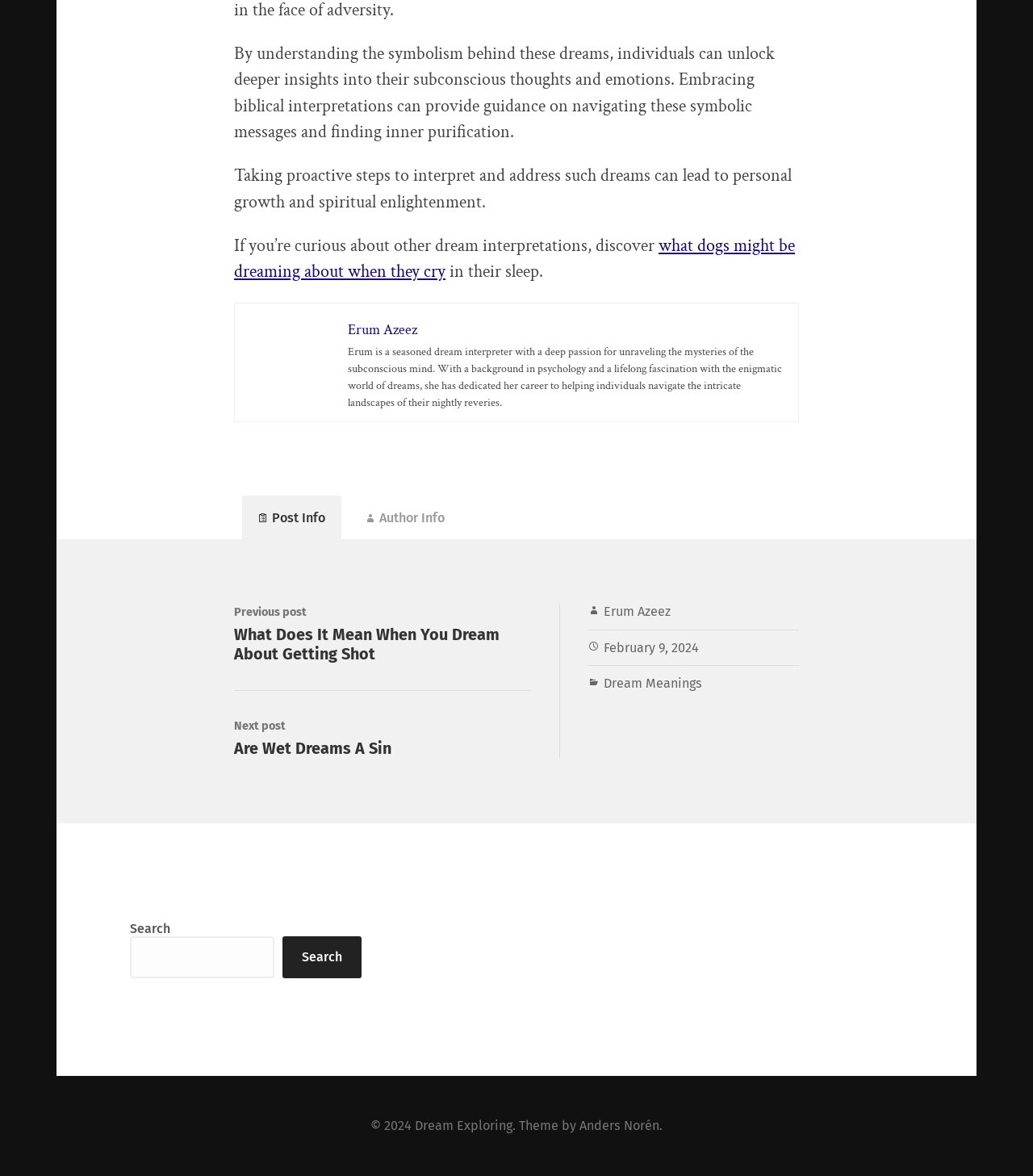Who is the author of the article?
From the details in the image, provide a complete and detailed answer to the question.

The author of the article can be found by looking at the text that describes the person, which is 'Erum is a seasoned dream interpreter...'. The name 'Erum Azeez' is mentioned as the author.